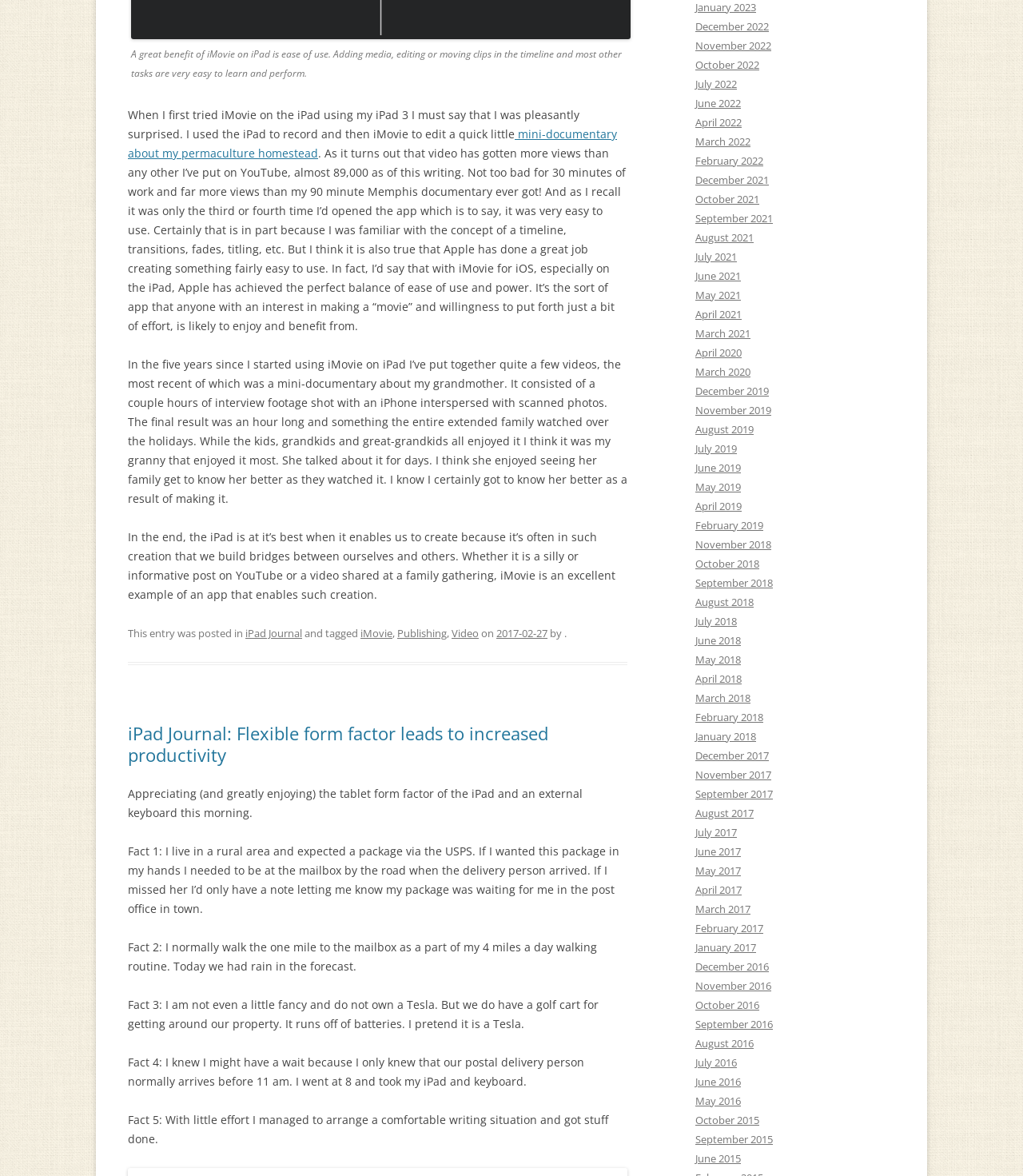Identify the bounding box coordinates of the element that should be clicked to fulfill this task: "Click the 'After Sales Support' link". The coordinates should be provided as four float numbers between 0 and 1, i.e., [left, top, right, bottom].

None